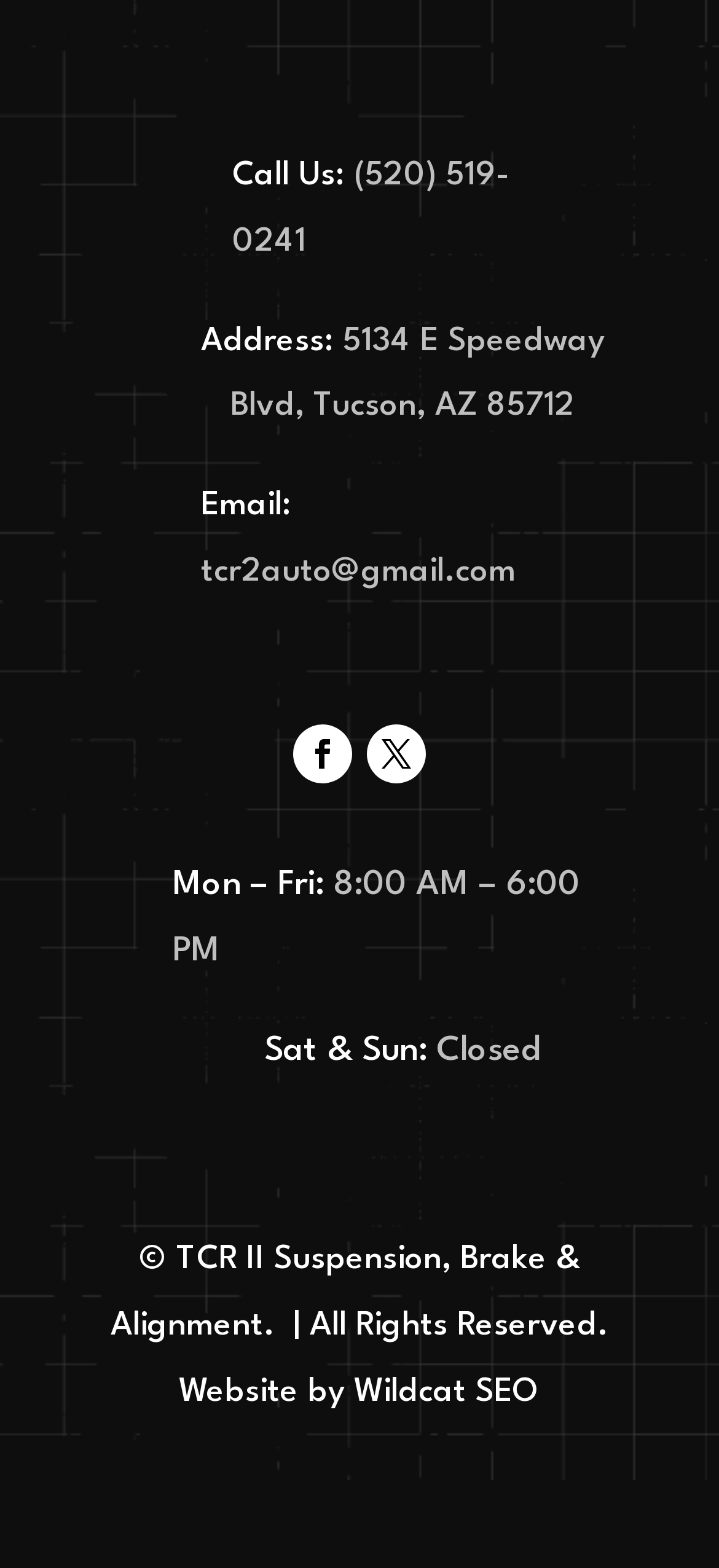Answer the following query concisely with a single word or phrase:
What is the address of the business?

5134 E Speedway Blvd, Tucson, AZ 85712